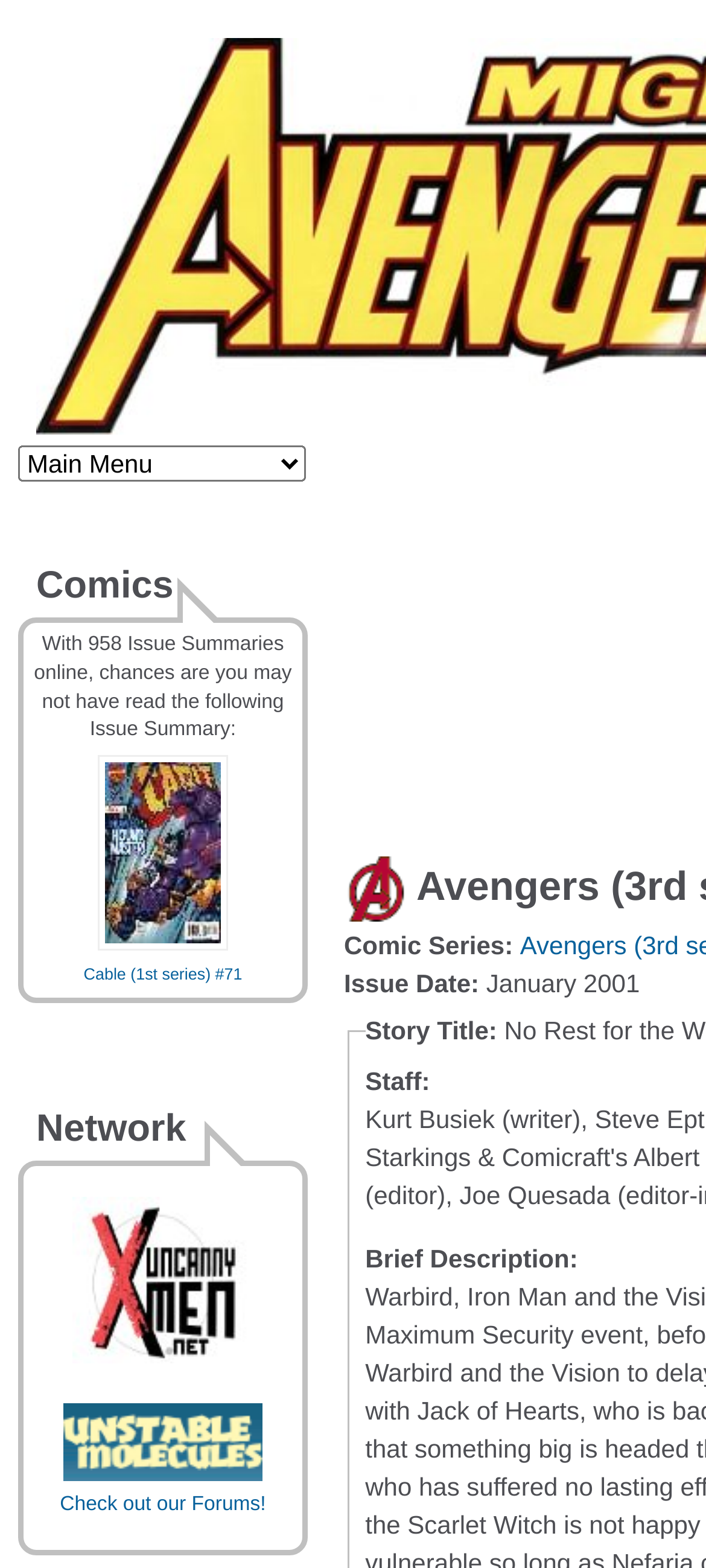Respond with a single word or phrase to the following question: What is the issue date of Avengers (3rd series) #36?

January 2001